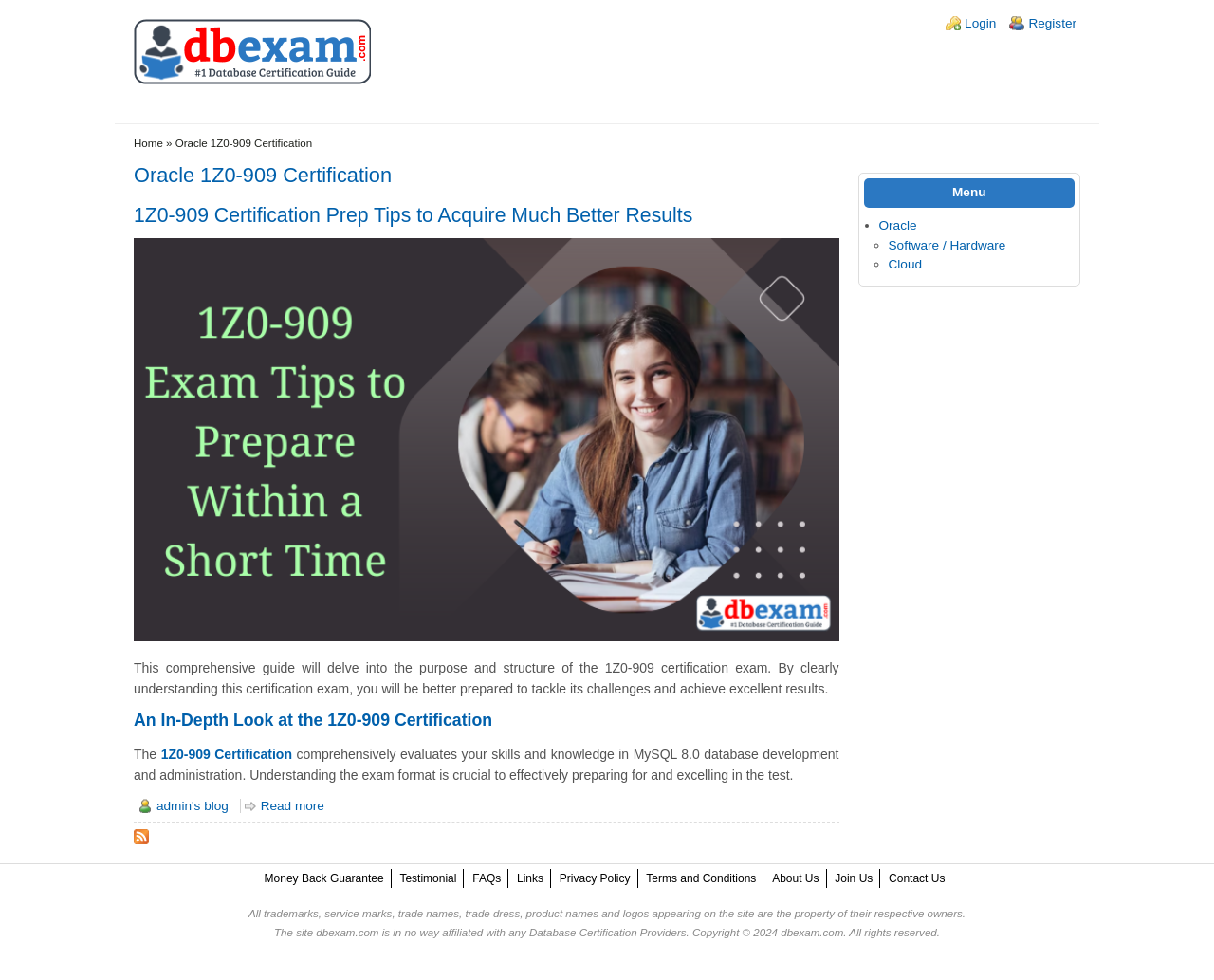What is the name of the blog mentioned on the webpage?
Provide a detailed answer to the question, using the image to inform your response.

The webpage has a link to 'admin's blog', which suggests that it is a blog related to the Oracle certification and database development.